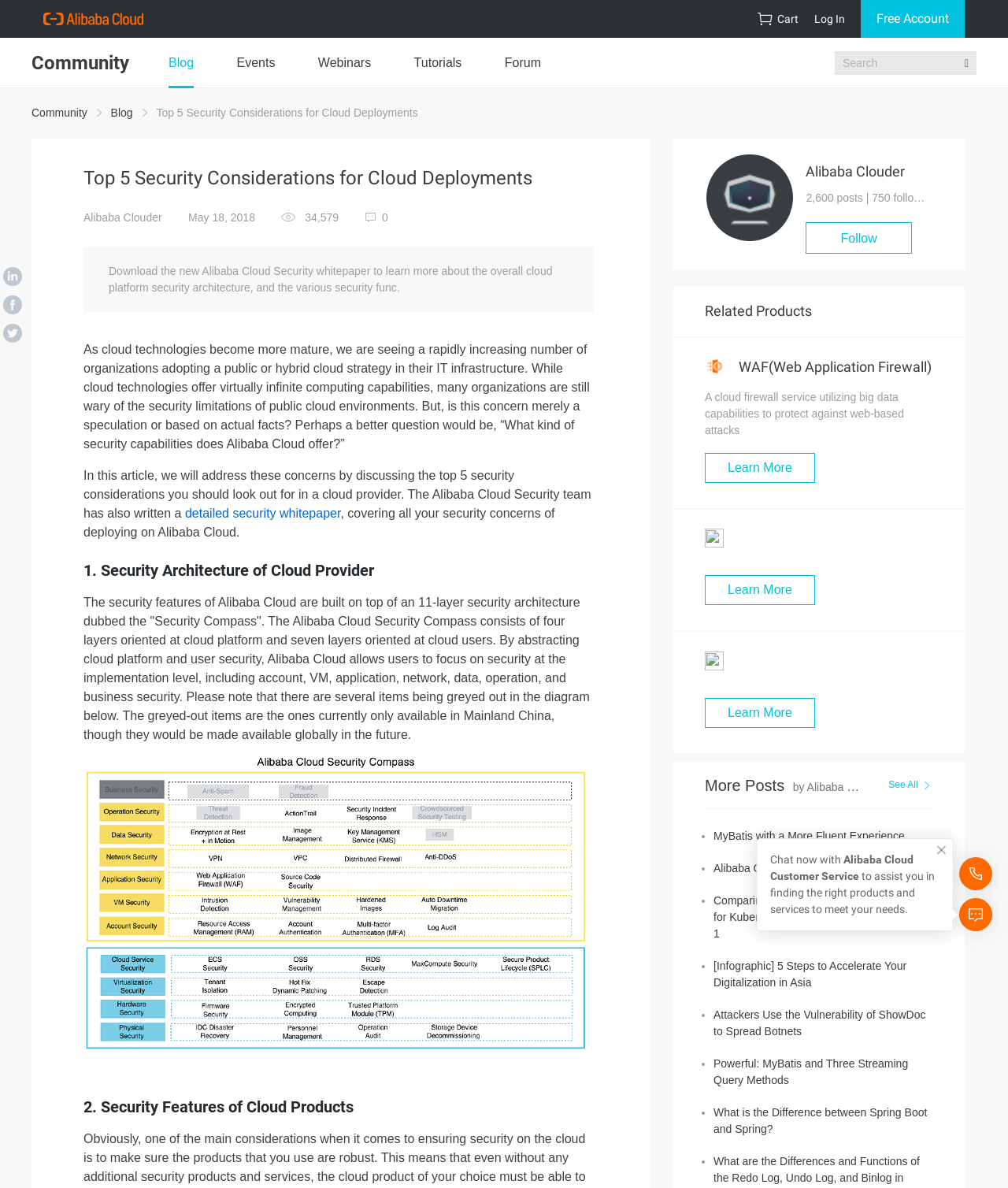Use one word or a short phrase to answer the question provided: 
What is the name of the security architecture used by Alibaba Cloud?

Security Compass